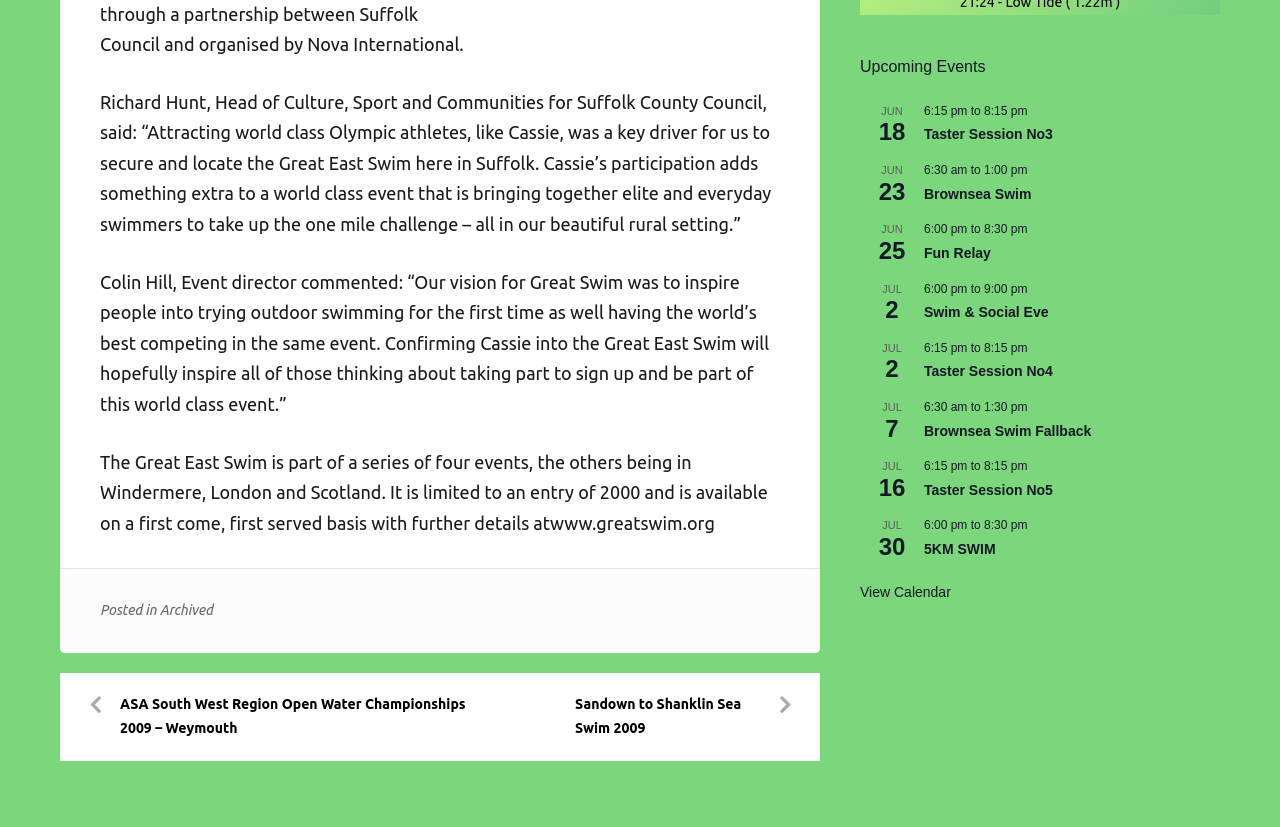How many events are part of the Great Swim series?
Based on the image, answer the question with as much detail as possible.

The text mentions that the Great East Swim is part of a series of four events, with the others being in Windermere, London, and Scotland.